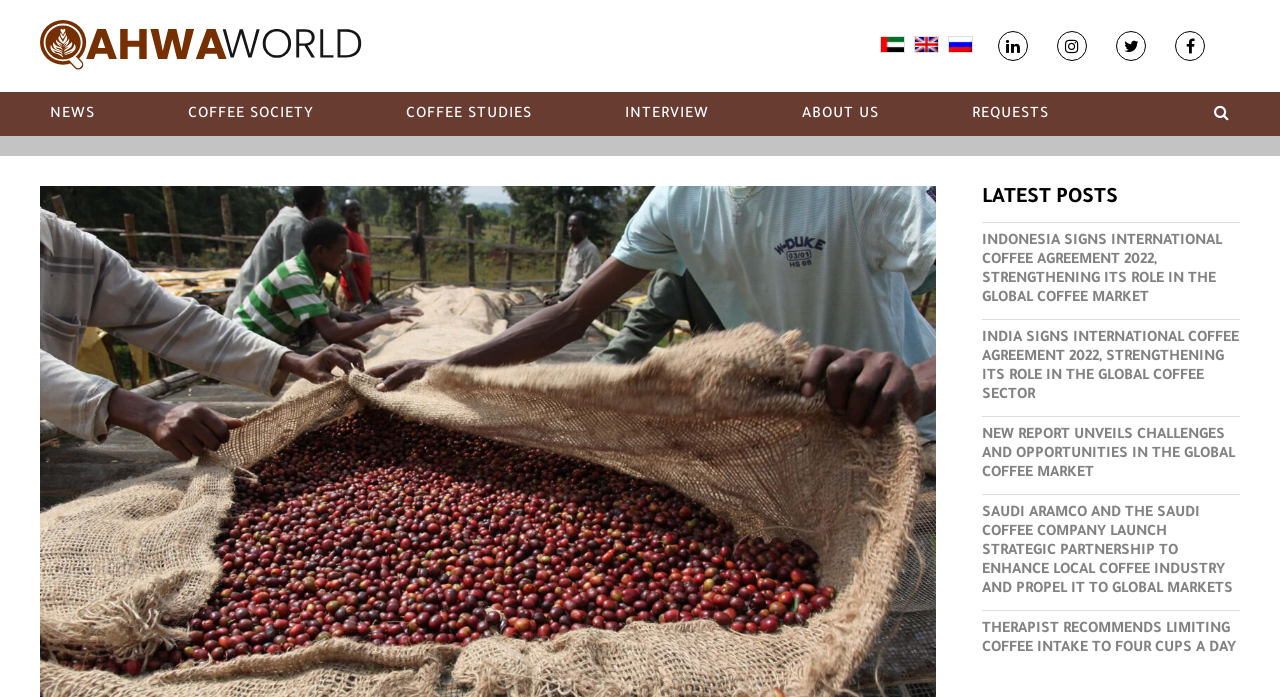Respond to the question below with a single word or phrase:
What type of content is displayed under 'LATEST POSTS'?

News articles